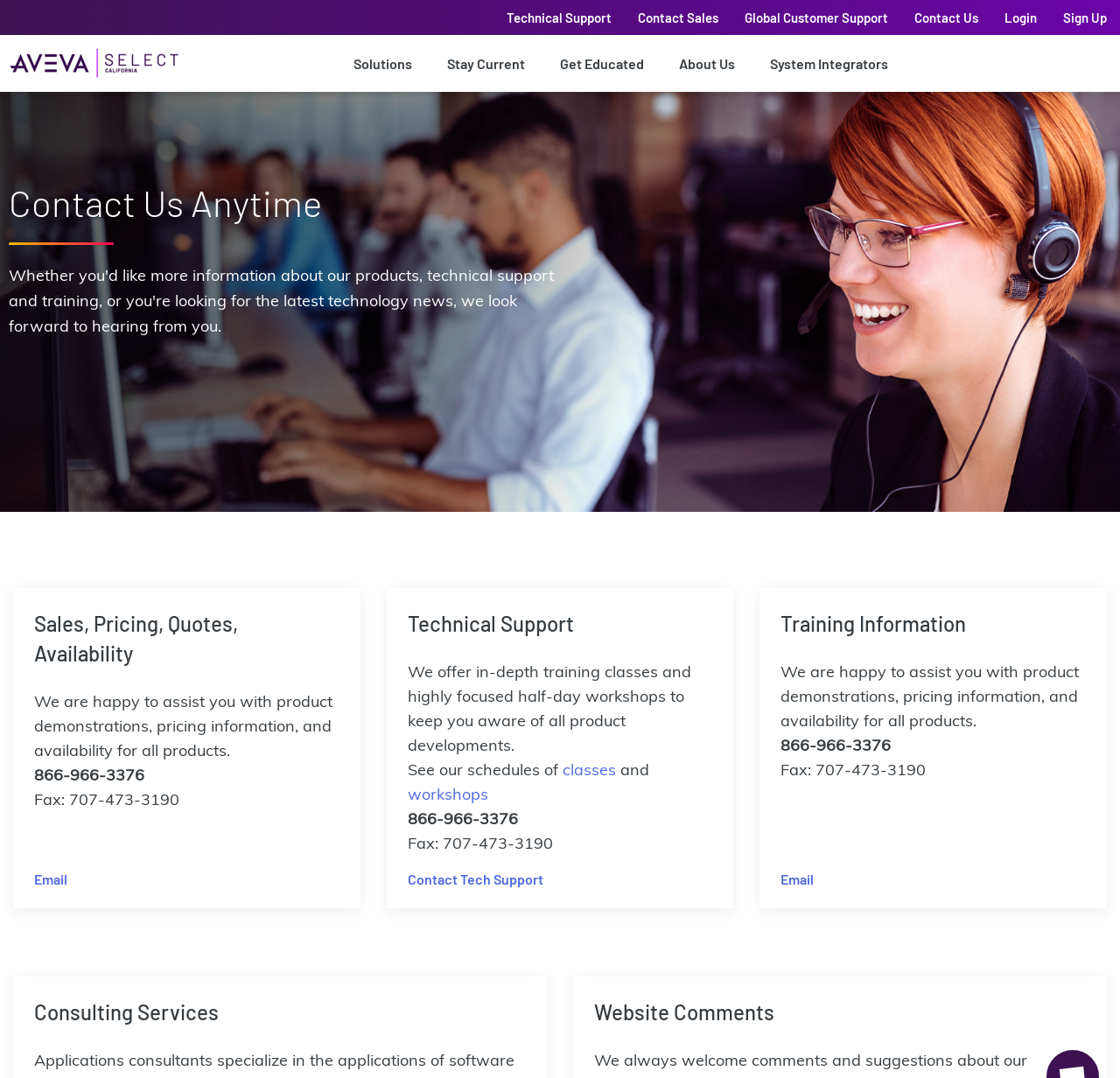Determine the bounding box coordinates for the UI element matching this description: "Email".

[0.03, 0.808, 0.06, 0.823]